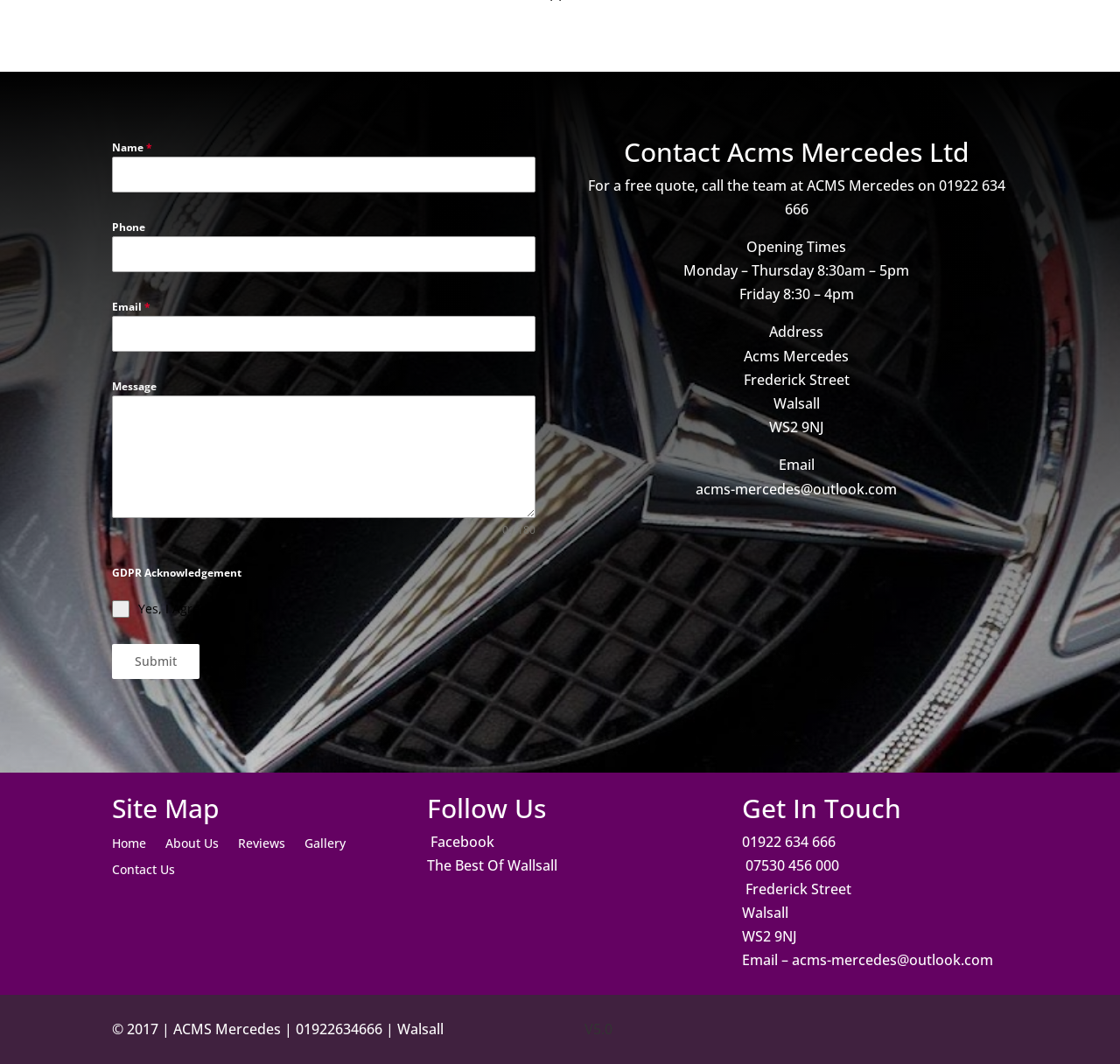Highlight the bounding box coordinates of the element that should be clicked to carry out the following instruction: "Input your phone number". The coordinates must be given as four float numbers ranging from 0 to 1, i.e., [left, top, right, bottom].

[0.1, 0.222, 0.478, 0.256]